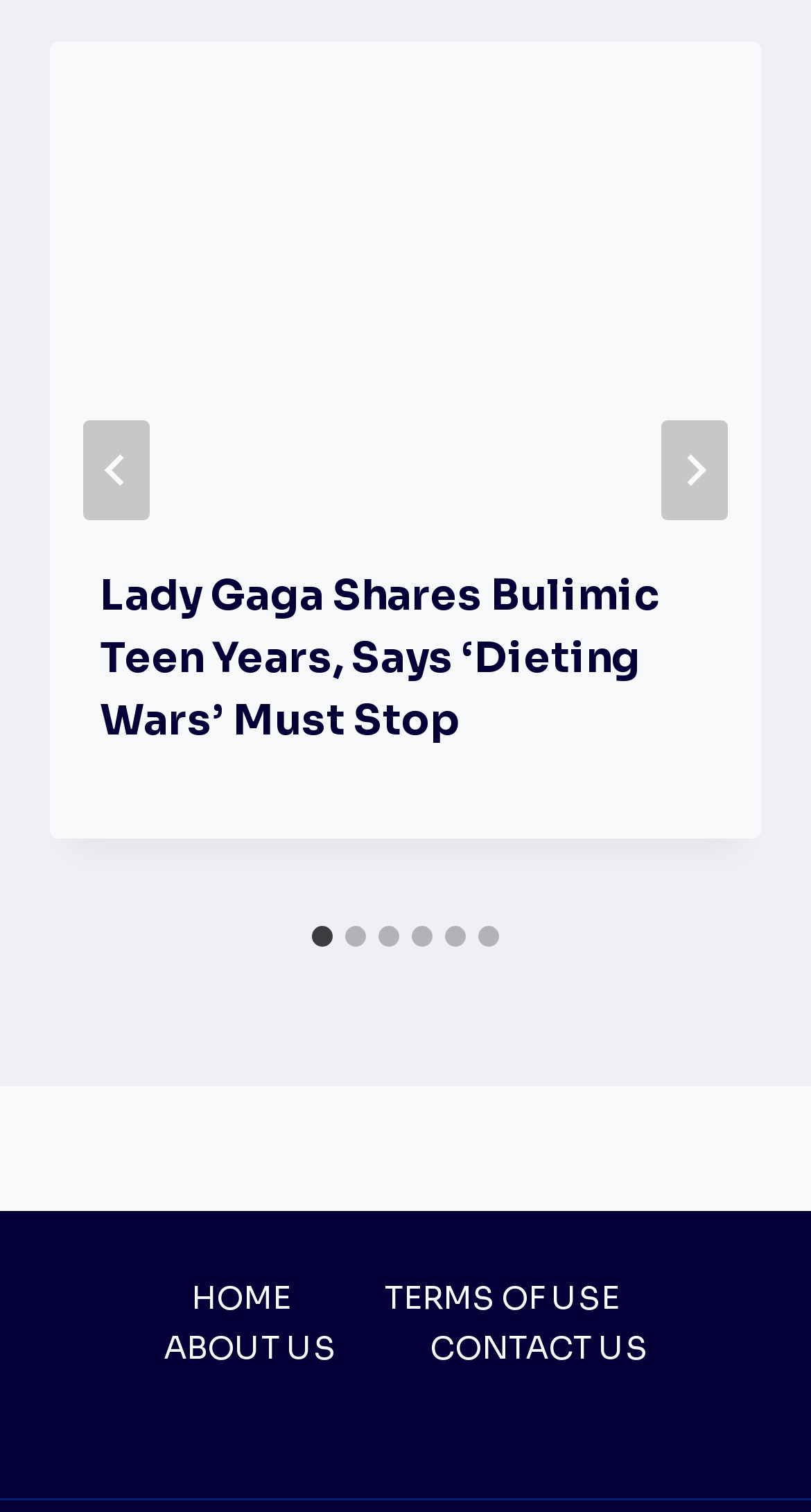Using the provided description Site Policies, find the bounding box coordinates for the UI element. Provide the coordinates in (top-left x, top-left y, bottom-right x, bottom-right y) format, ensuring all values are between 0 and 1.

None